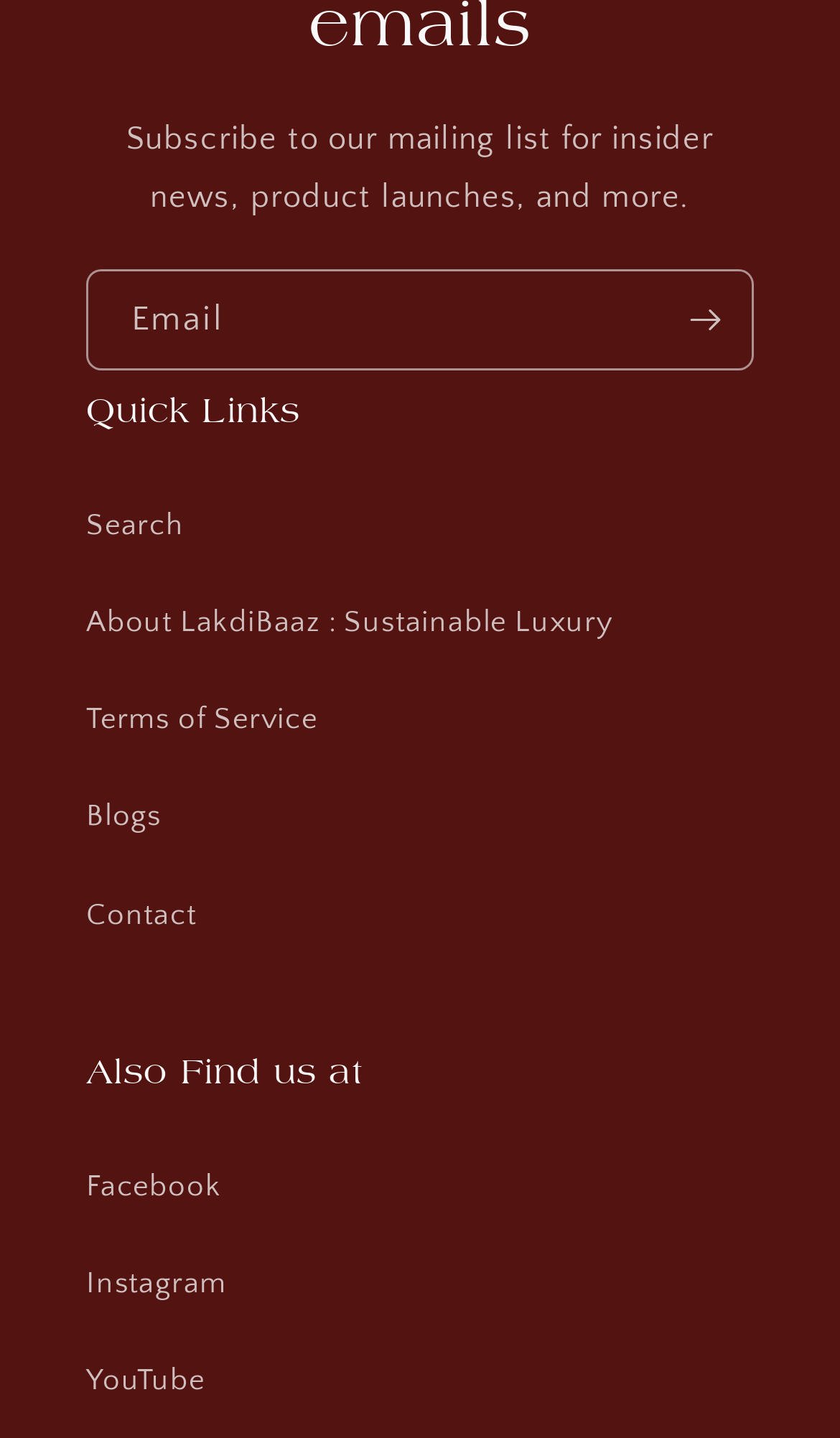Please identify the bounding box coordinates of the region to click in order to complete the task: "Learn about LakdiBaaz". The coordinates must be four float numbers between 0 and 1, specified as [left, top, right, bottom].

[0.103, 0.4, 0.897, 0.468]